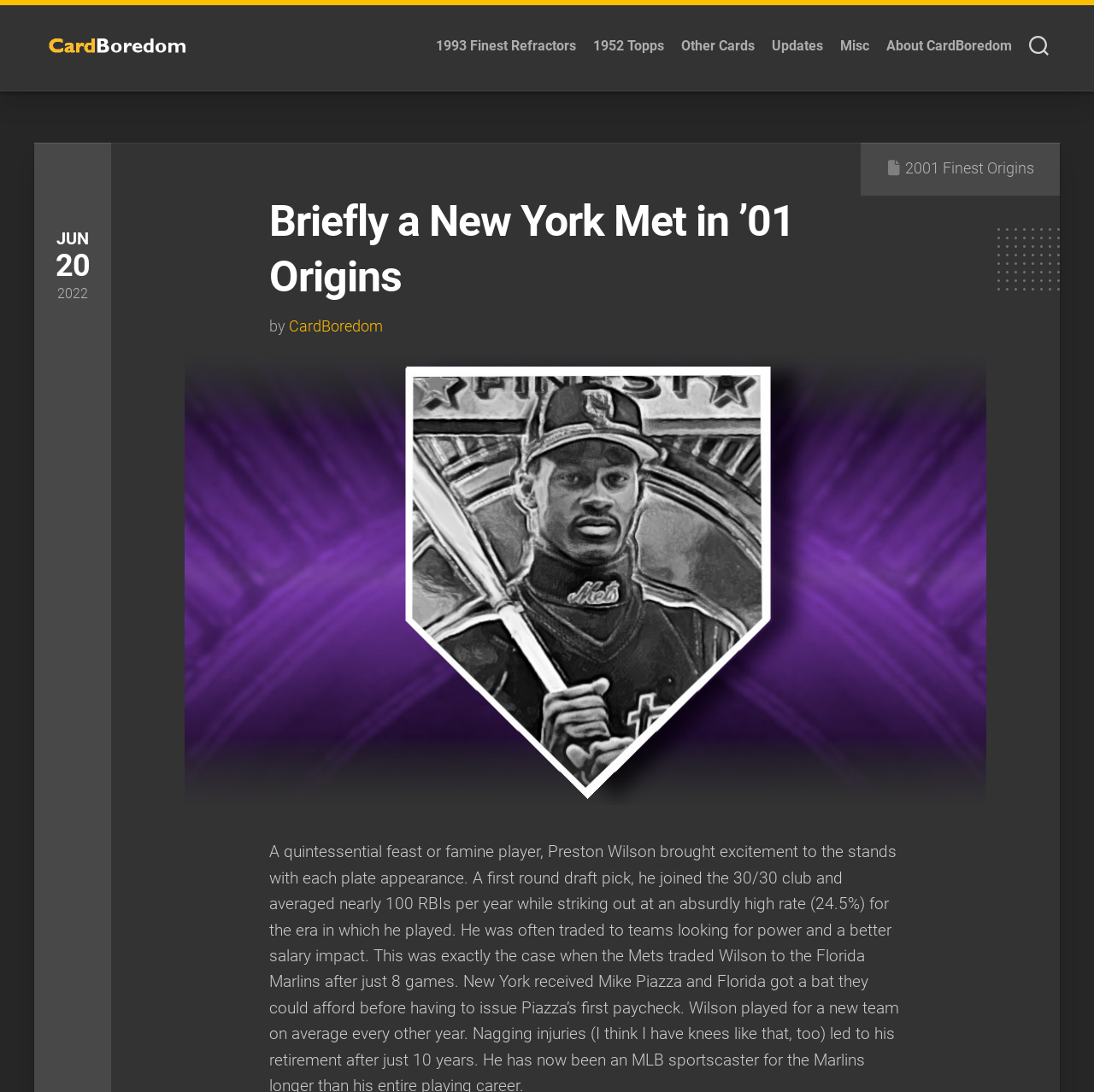Please give the bounding box coordinates of the area that should be clicked to fulfill the following instruction: "visit About CardBoredom page". The coordinates should be in the format of four float numbers from 0 to 1, i.e., [left, top, right, bottom].

[0.81, 0.034, 0.925, 0.05]